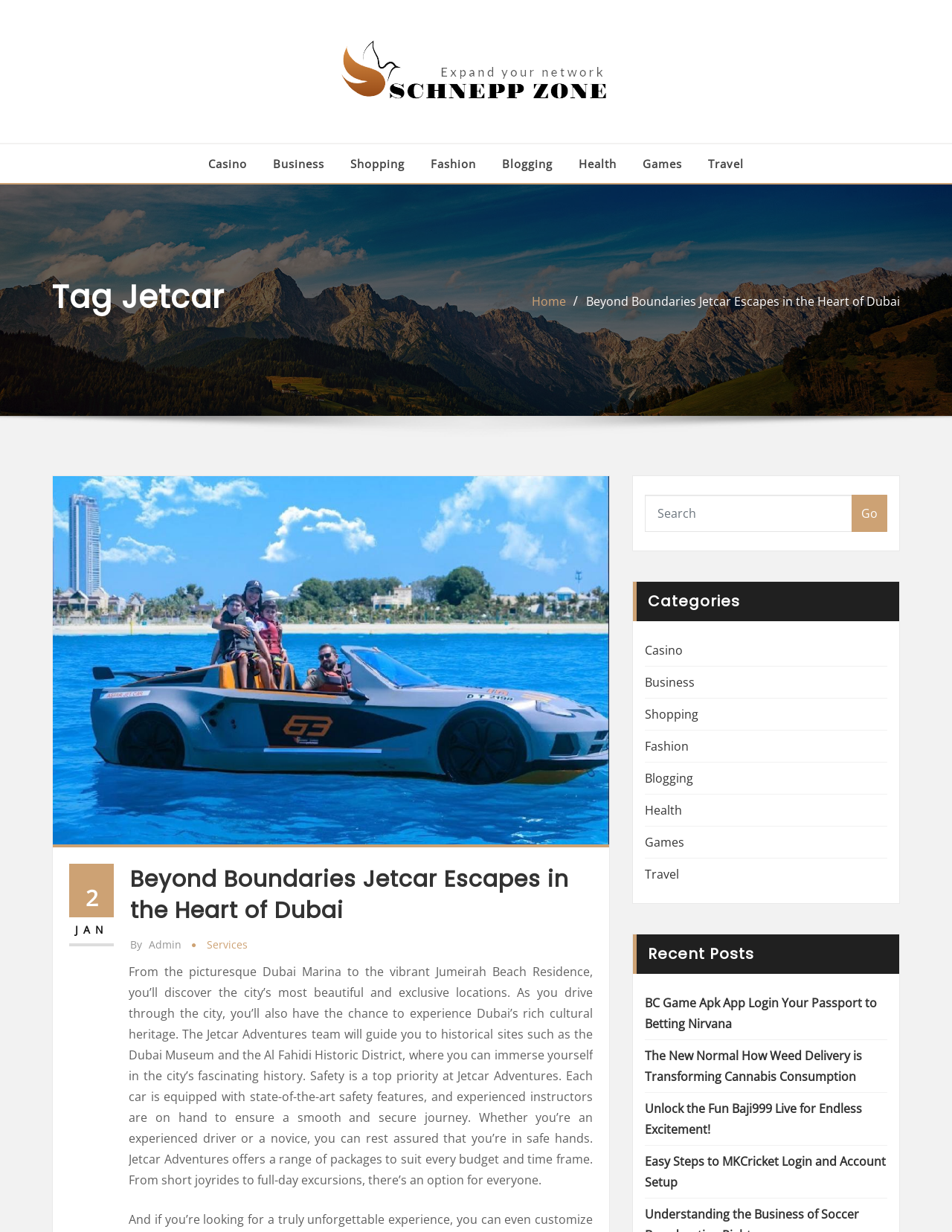Please identify the bounding box coordinates of the element's region that needs to be clicked to fulfill the following instruction: "Read the 'Beyond Boundaries Jetcar Escapes in the Heart of Dubai' article". The bounding box coordinates should consist of four float numbers between 0 and 1, i.e., [left, top, right, bottom].

[0.616, 0.238, 0.945, 0.251]